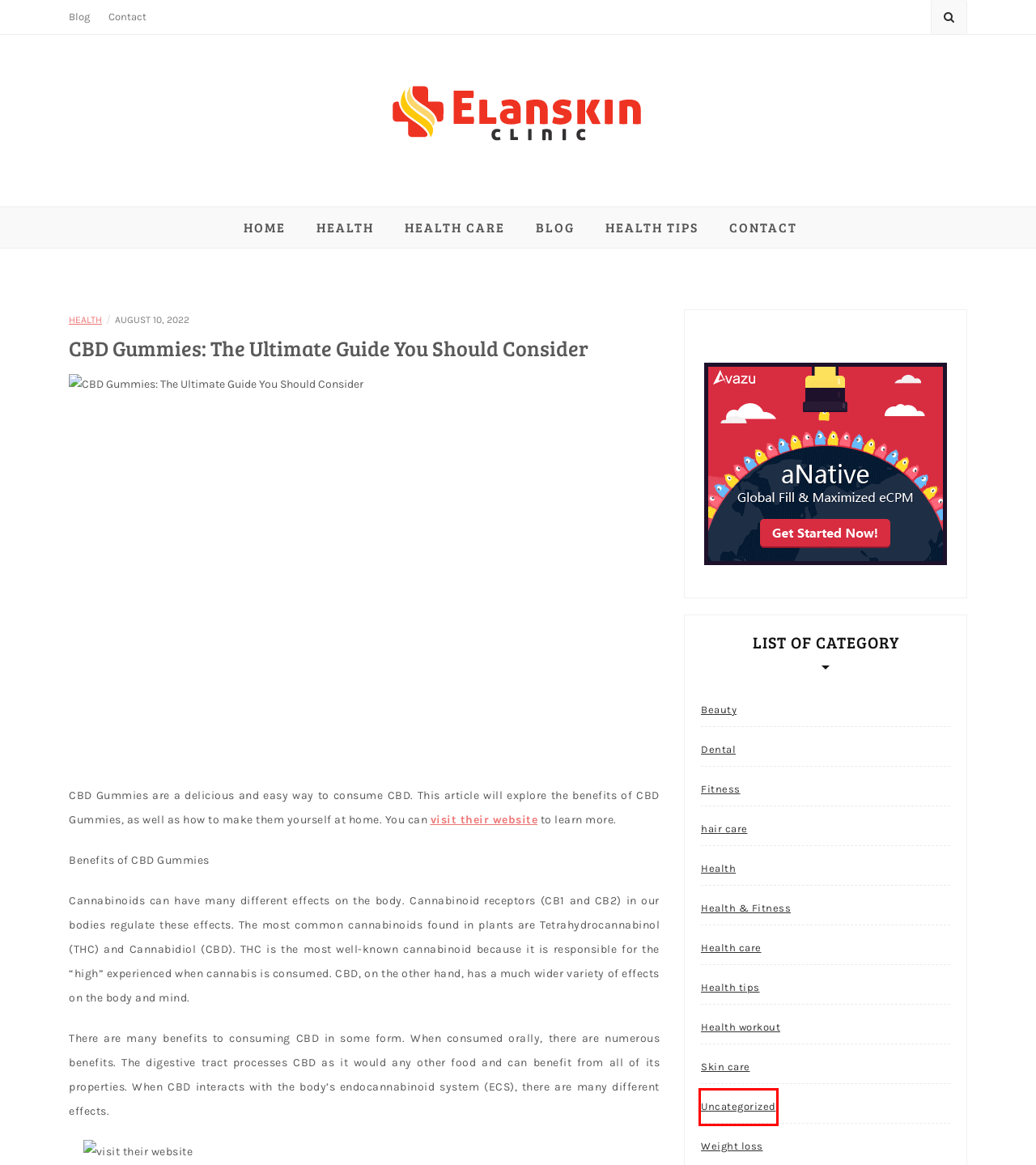You are given a screenshot of a webpage with a red rectangle bounding box around an element. Choose the best webpage description that matches the page after clicking the element in the bounding box. Here are the candidates:
A. Uncategorized – Elanskinclinic- Keep your skin fresh
B. Contact – Elanskinclinic- Keep your skin fresh
C. Weight loss – Elanskinclinic- Keep your skin fresh
D. Health care – Elanskinclinic- Keep your skin fresh
E. Beauty – Elanskinclinic- Keep your skin fresh
F. Health & Fitness – Elanskinclinic- Keep your skin fresh
G. Health workout – Elanskinclinic- Keep your skin fresh
H. Dental – Elanskinclinic- Keep your skin fresh

A